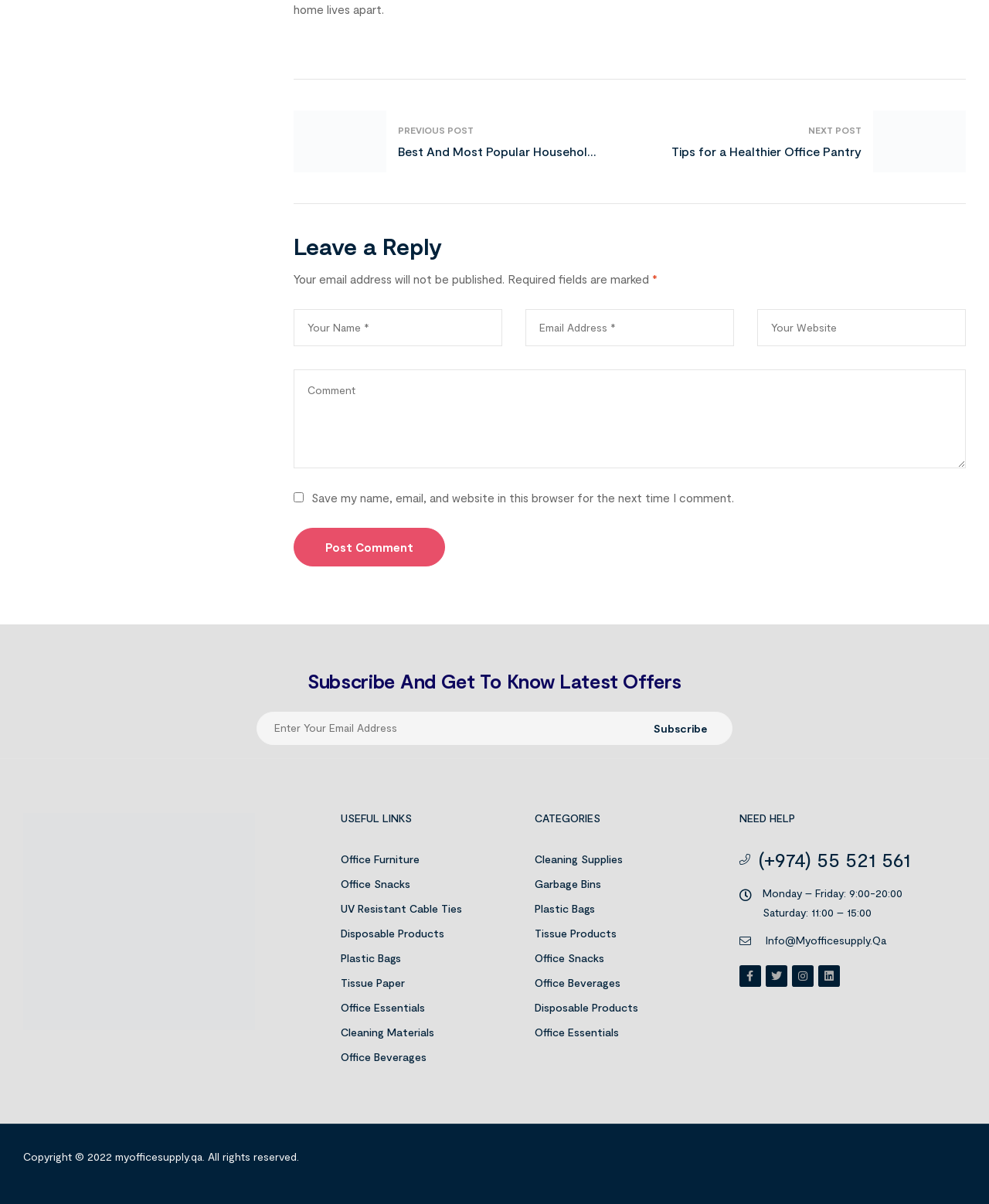What is the purpose of the 'Post Comment' button?
Provide a detailed answer to the question using information from the image.

The 'Post Comment' button is located at the bottom of the 'Post Comments' section, which suggests that it is used to submit a comment after filling out the required fields such as 'Comment', 'Your Name', and 'Email Address'.